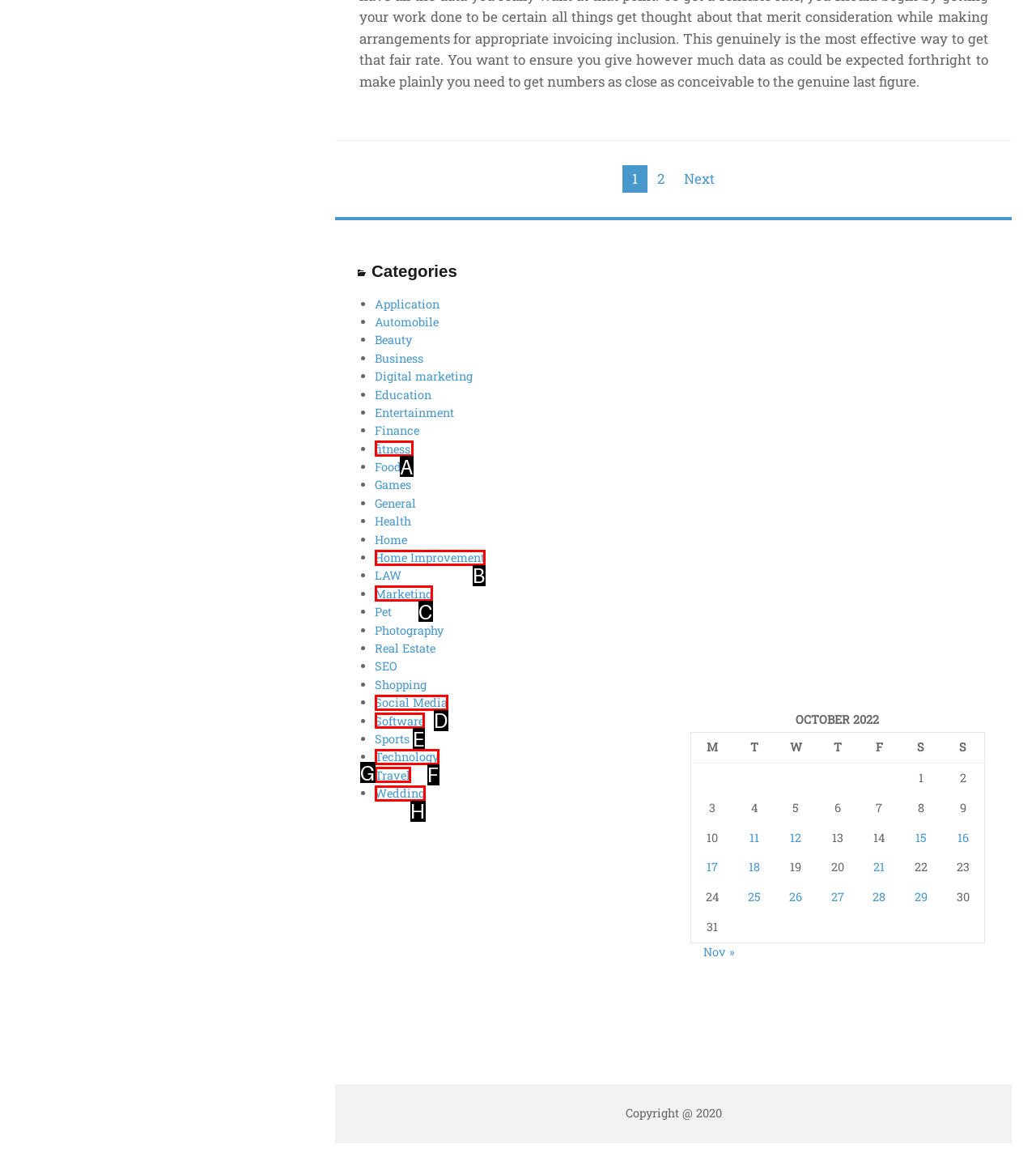Identify the bounding box that corresponds to: Travel
Respond with the letter of the correct option from the provided choices.

G